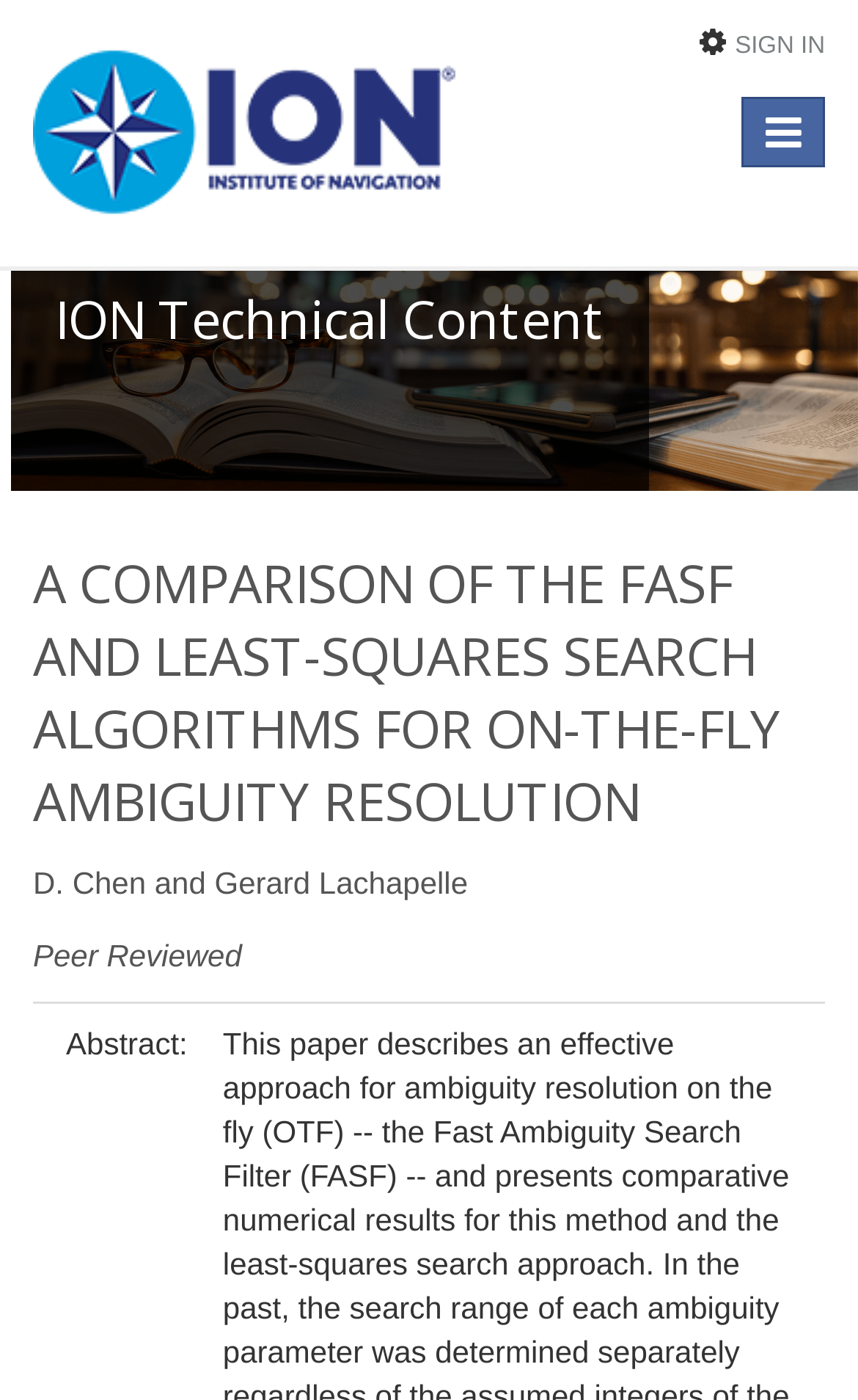Give a one-word or short-phrase answer to the following question: 
Is the content peer reviewed?

Yes